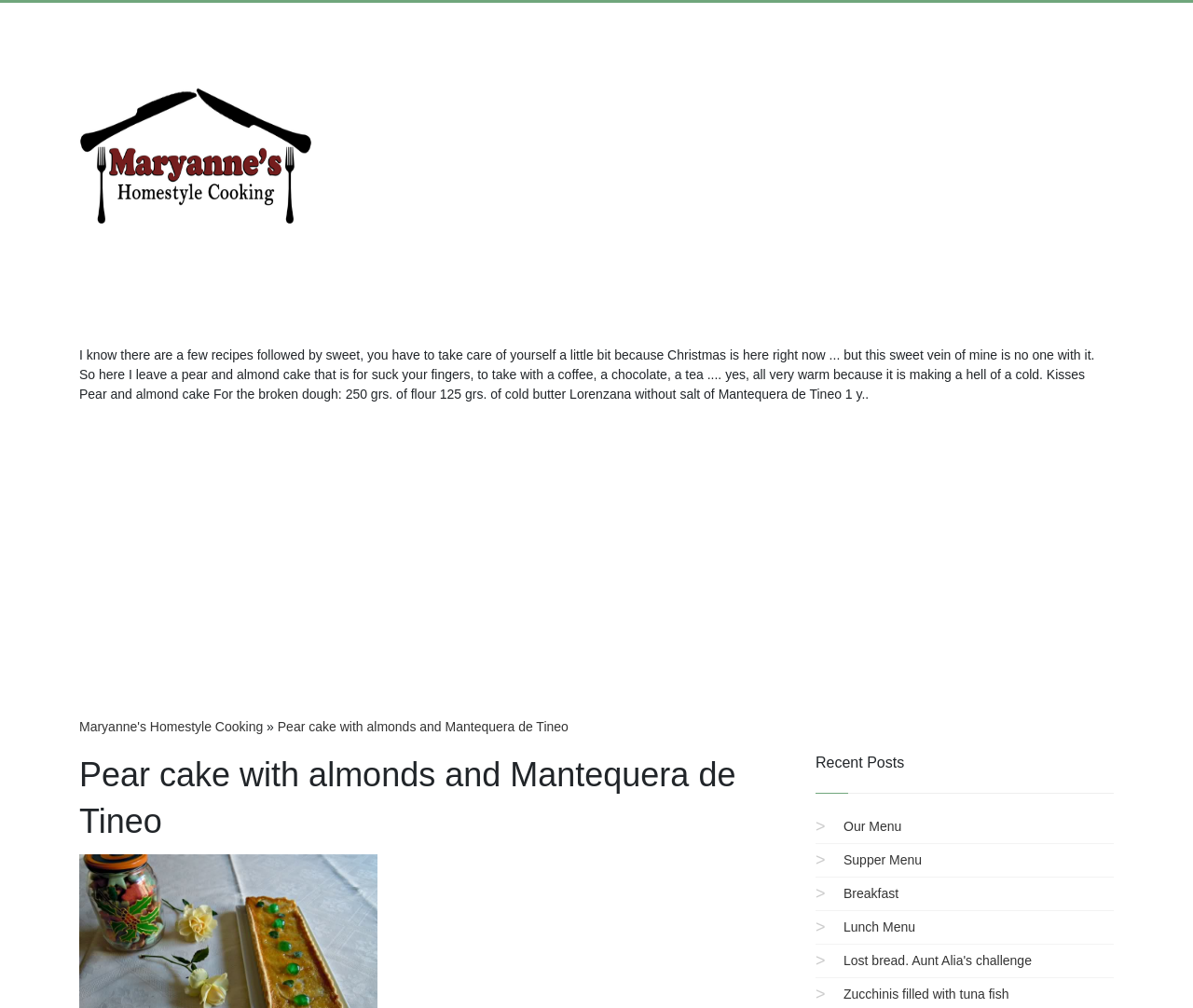Please specify the bounding box coordinates for the clickable region that will help you carry out the instruction: "Click the link to Maryanne's Homestyle Cooking".

[0.066, 0.713, 0.22, 0.728]